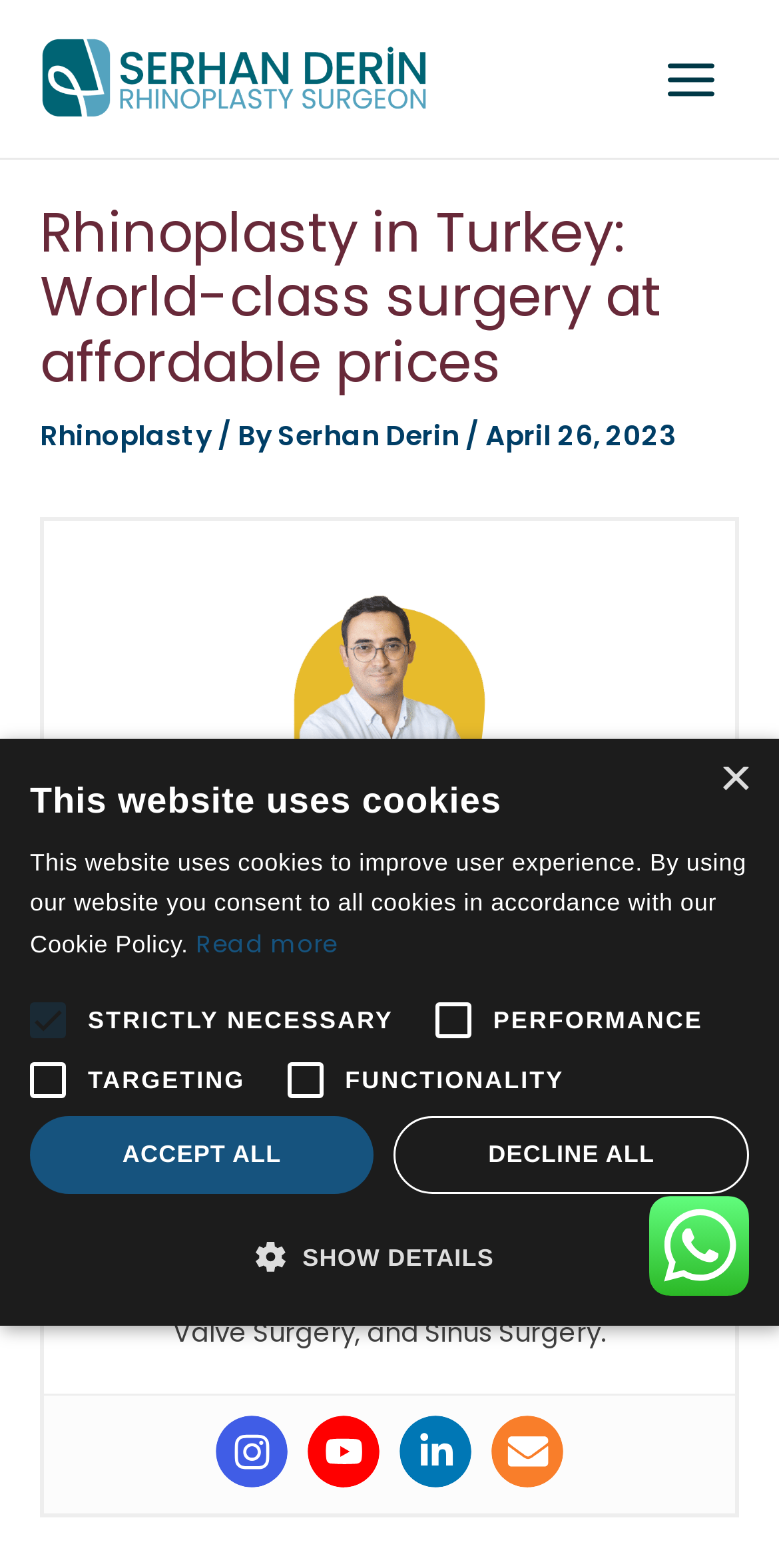Answer this question using a single word or a brief phrase:
What is the name of the ENT specialist?

Dr. Serhan Derin